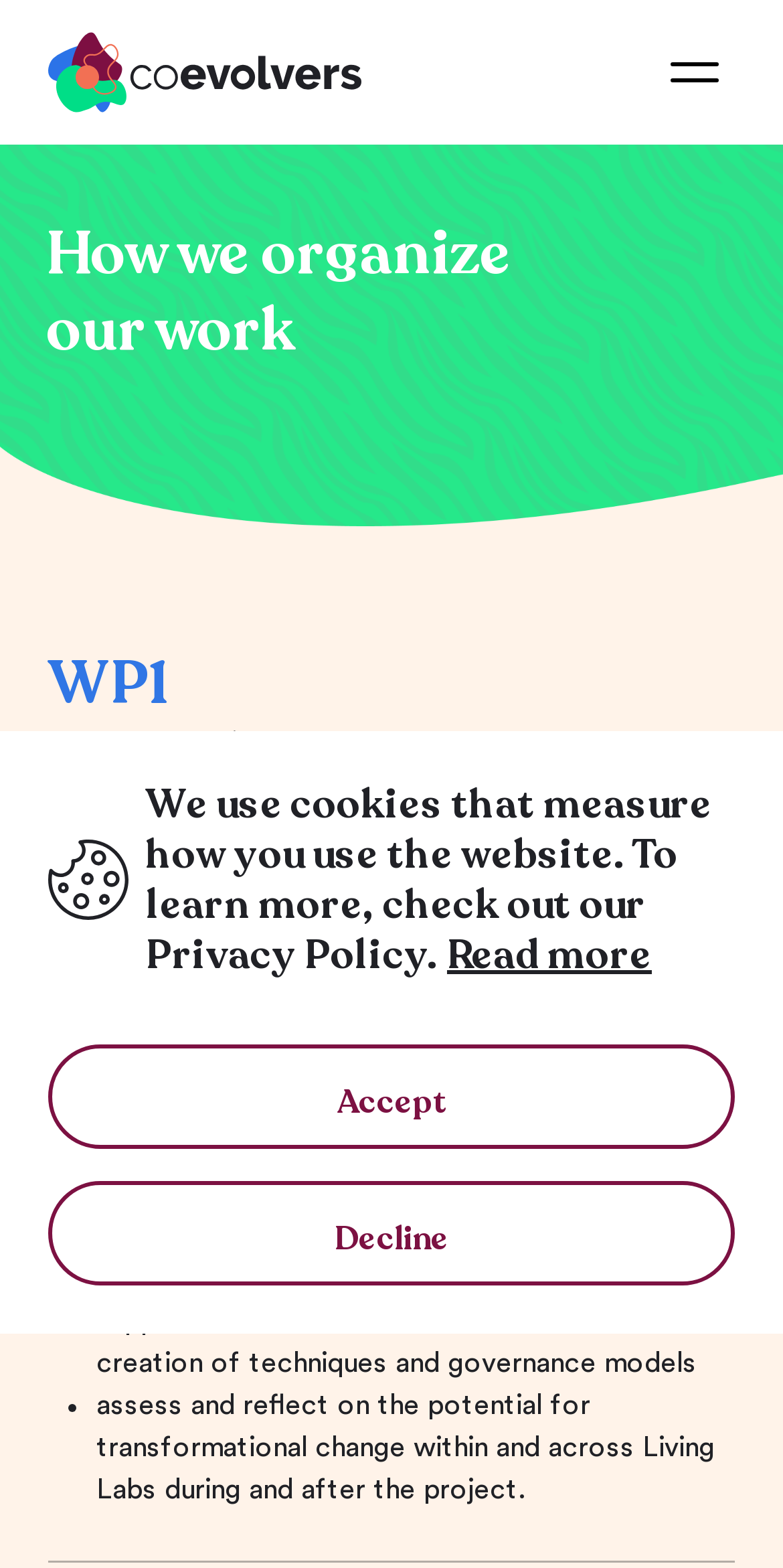Provide the bounding box coordinates of the HTML element described as: "Read more". The bounding box coordinates should be four float numbers between 0 and 1, i.e., [left, top, right, bottom].

[0.571, 0.592, 0.832, 0.626]